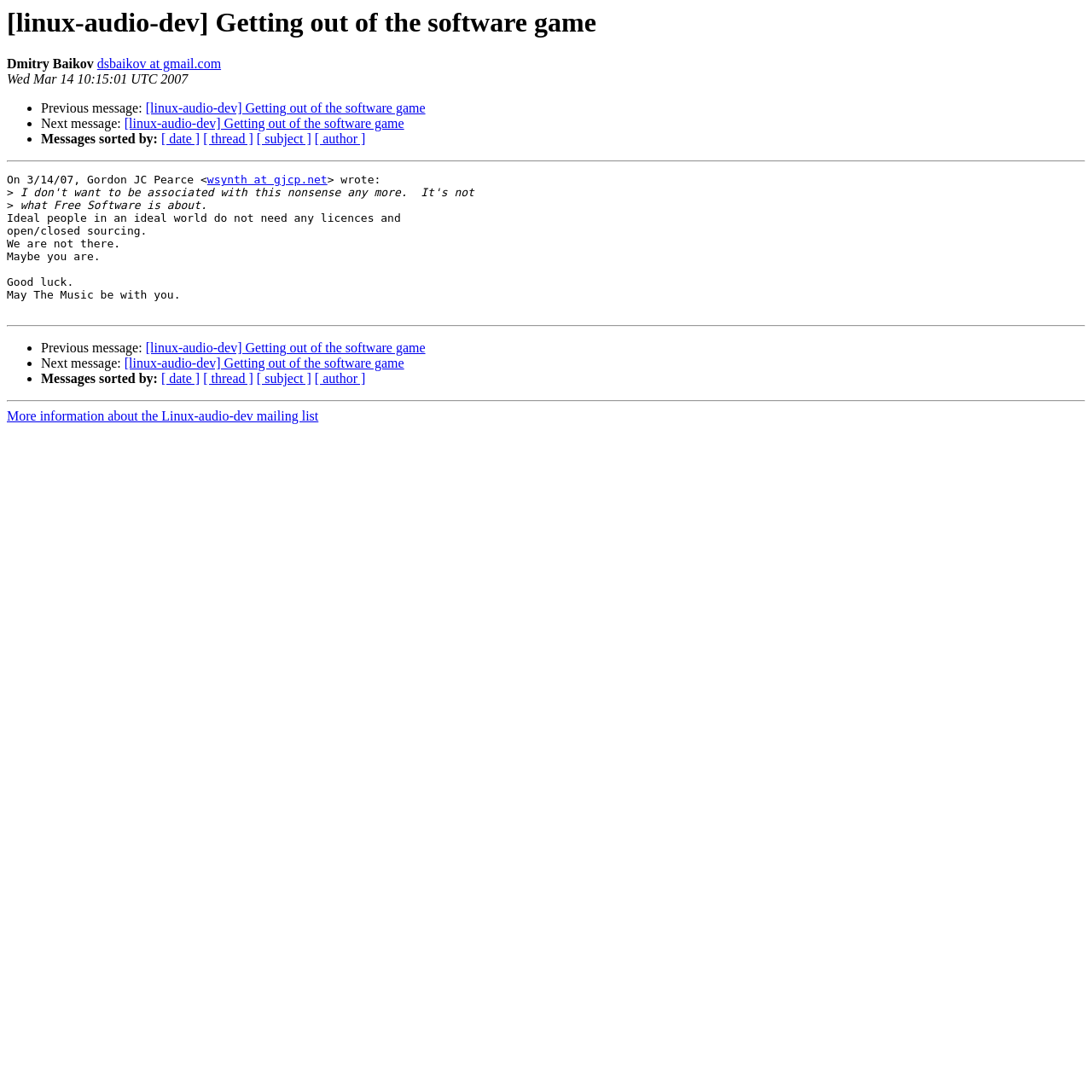Please specify the bounding box coordinates of the element that should be clicked to execute the given instruction: 'Sort messages by date'. Ensure the coordinates are four float numbers between 0 and 1, expressed as [left, top, right, bottom].

[0.148, 0.121, 0.183, 0.134]